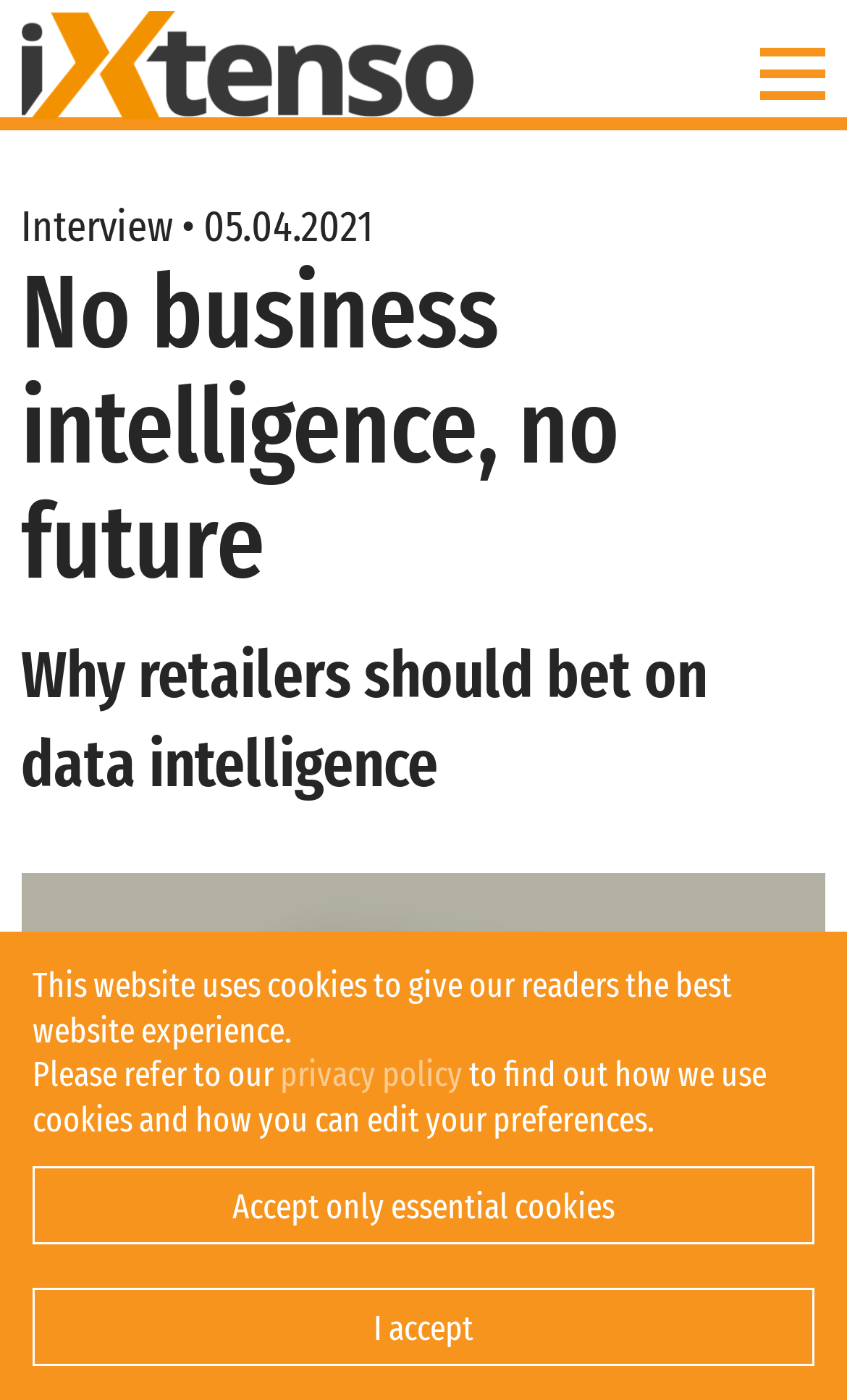Locate the bounding box of the user interface element based on this description: "Accept only essential cookies".

[0.038, 0.833, 0.962, 0.889]